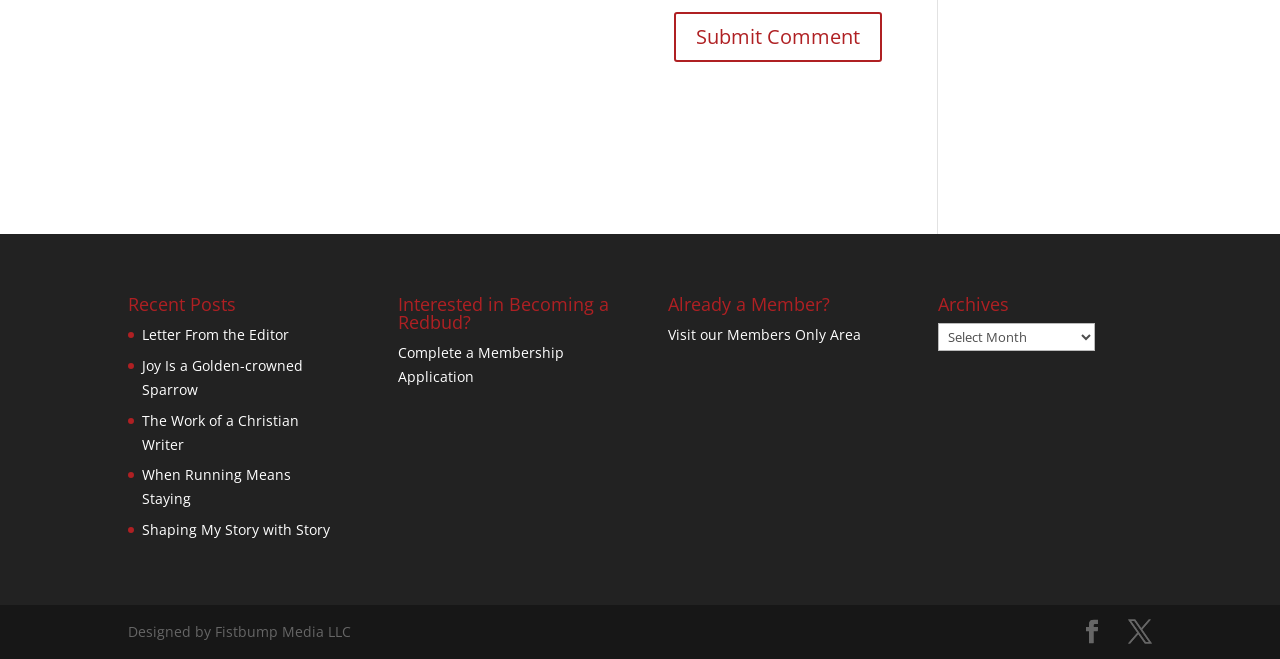Provide your answer to the question using just one word or phrase: What is the text of the first link under 'Recent Posts'?

Letter From the Editor